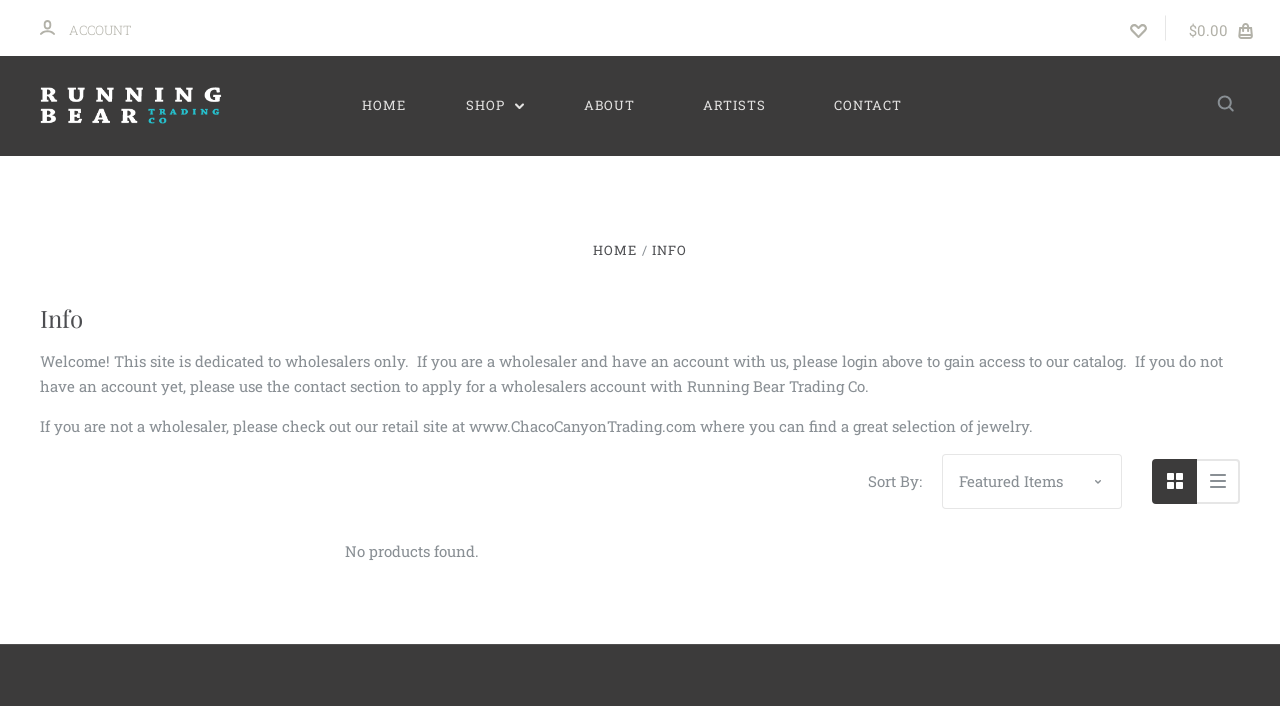Show the bounding box coordinates for the HTML element as described: "grid icon".

[0.9, 0.65, 0.935, 0.714]